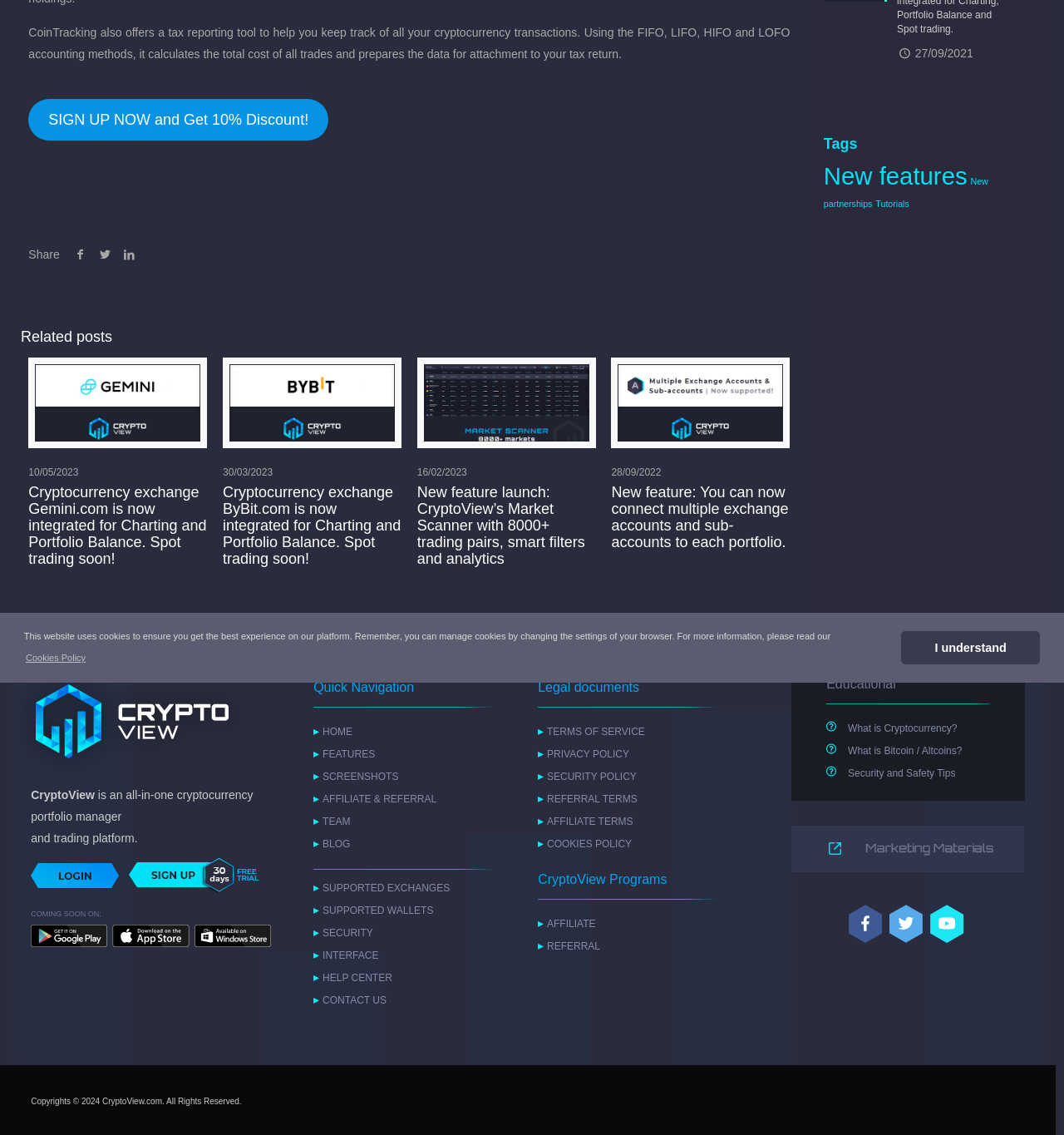What is the purpose of CoinTracking? Based on the image, give a response in one word or a short phrase.

Tax reporting tool